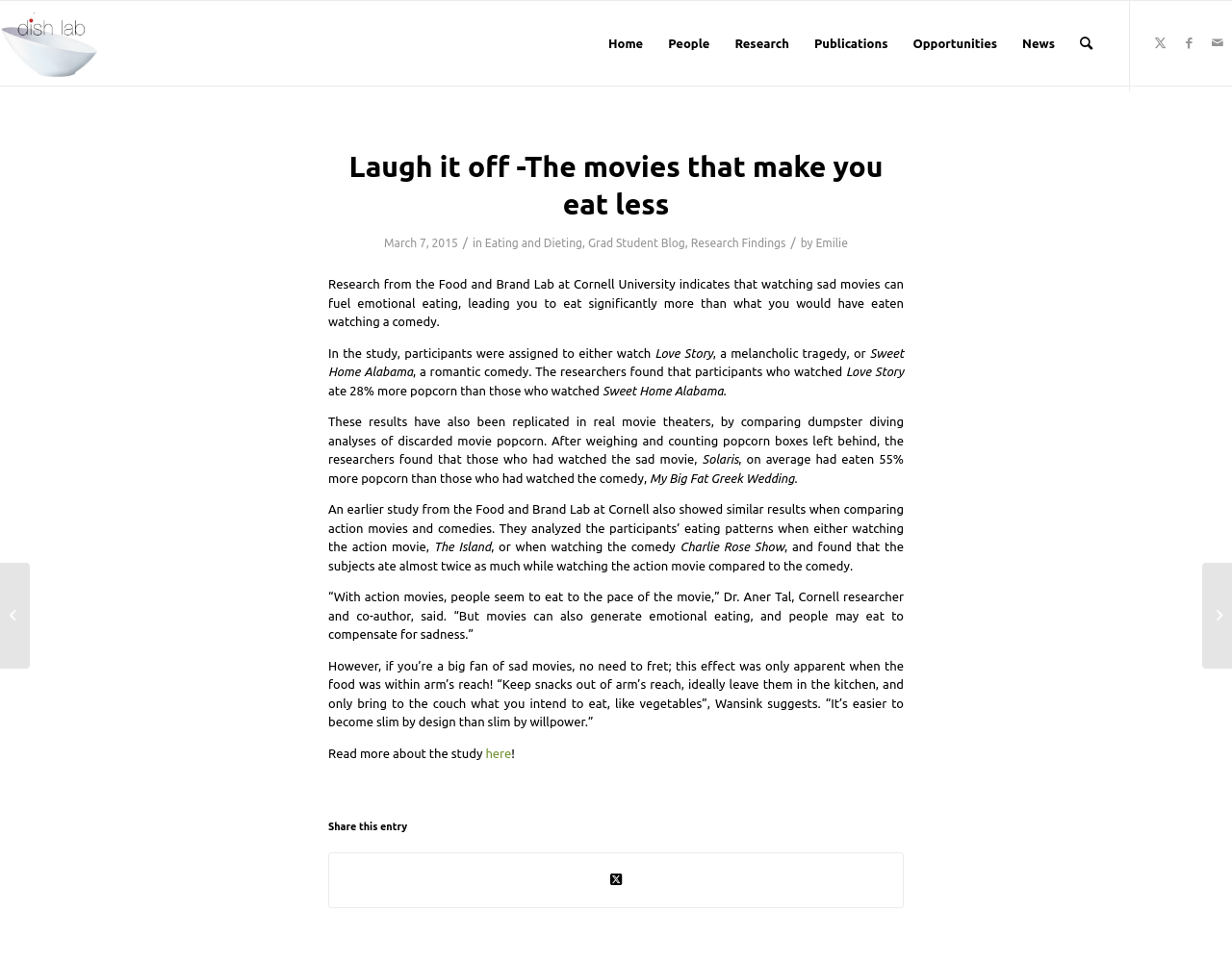Identify the bounding box coordinates for the UI element described as follows: parent_node: 검색 name="s". Use the format (top-left x, top-left y, bottom-right x, bottom-right y) and ensure all values are floating point numbers between 0 and 1.

None